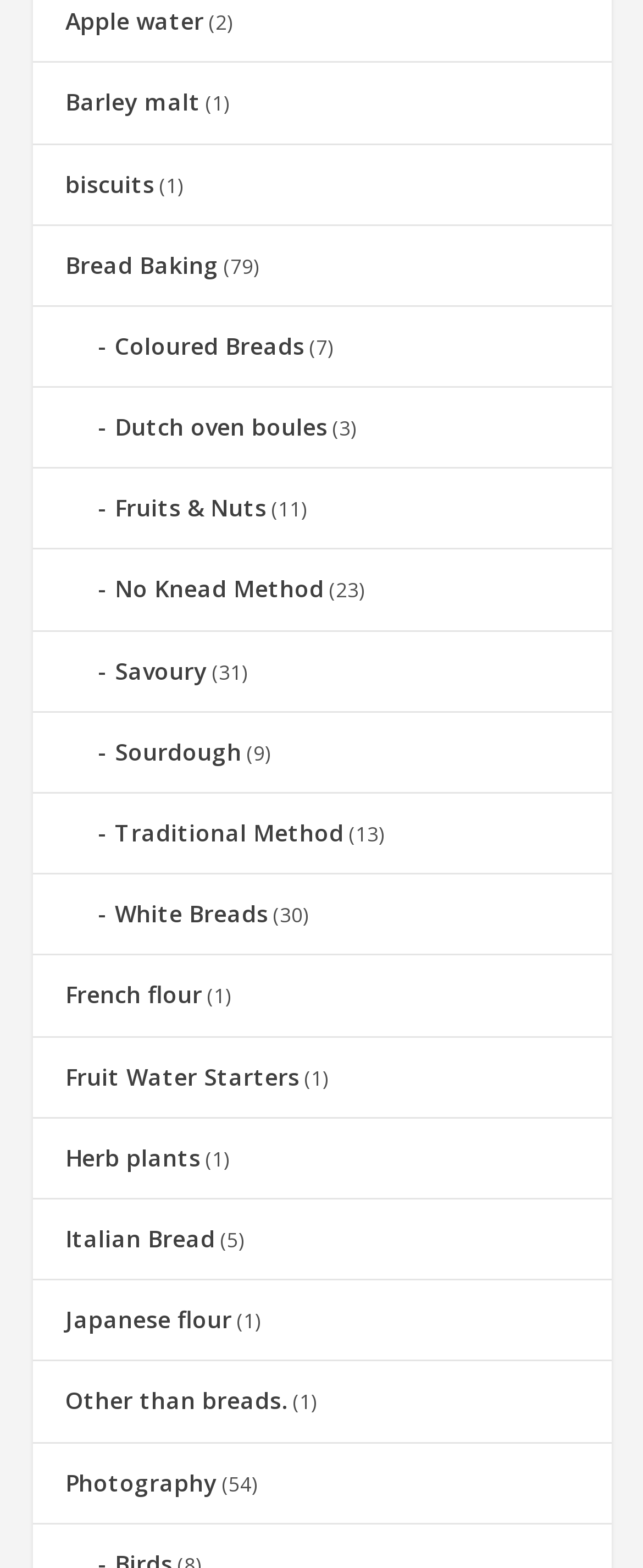Determine the bounding box of the UI component based on this description: "About Us |". The bounding box coordinates should be four float values between 0 and 1, i.e., [left, top, right, bottom].

None